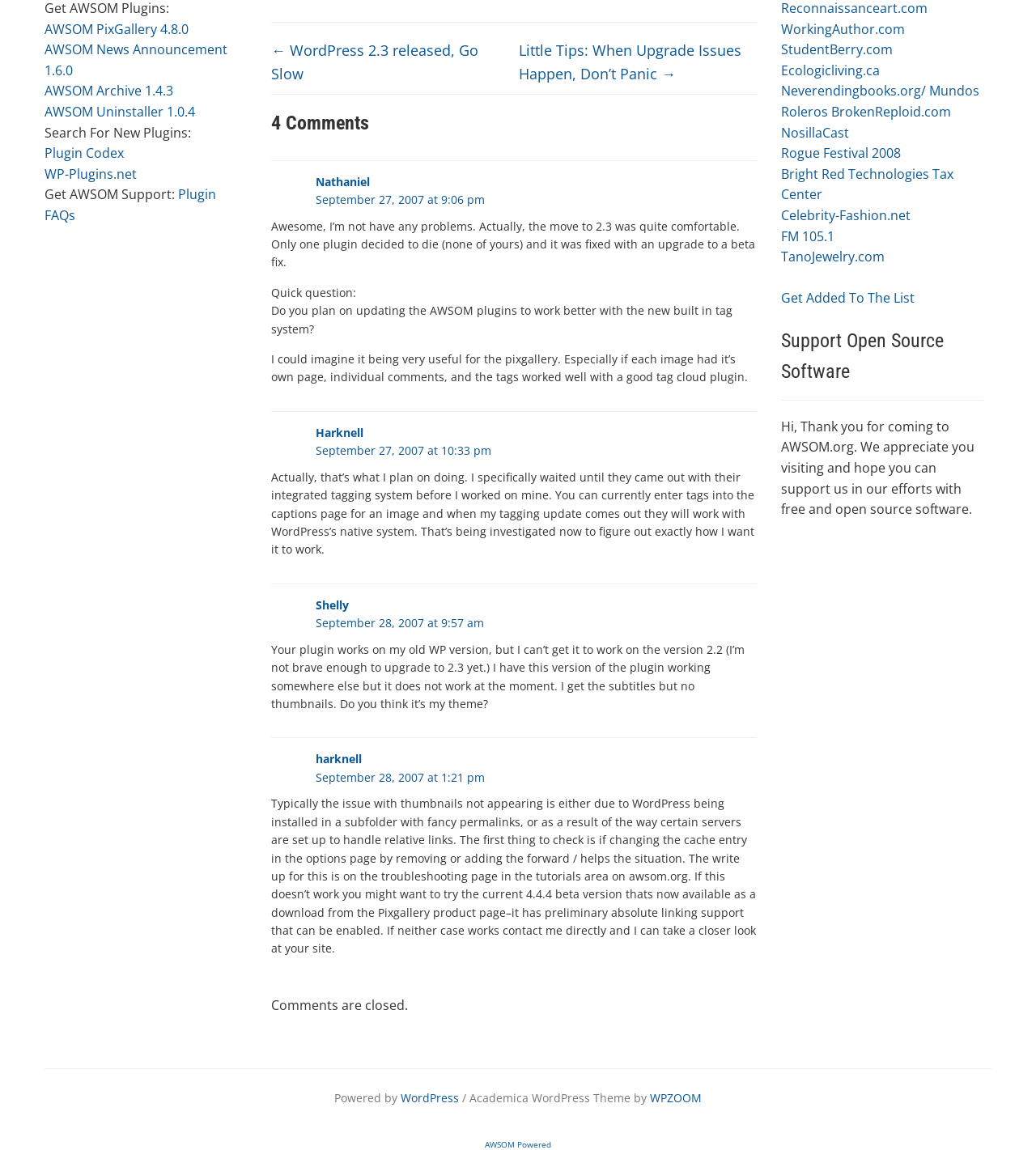Using the description: "BrokenReploid.com", determine the UI element's bounding box coordinates. Ensure the coordinates are in the format of four float numbers between 0 and 1, i.e., [left, top, right, bottom].

[0.802, 0.089, 0.918, 0.105]